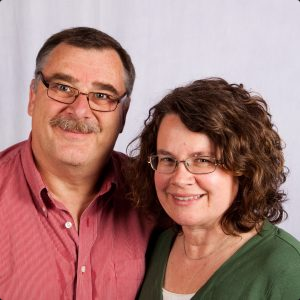What is the background color of the image?
Based on the visual, give a brief answer using one word or a short phrase.

light